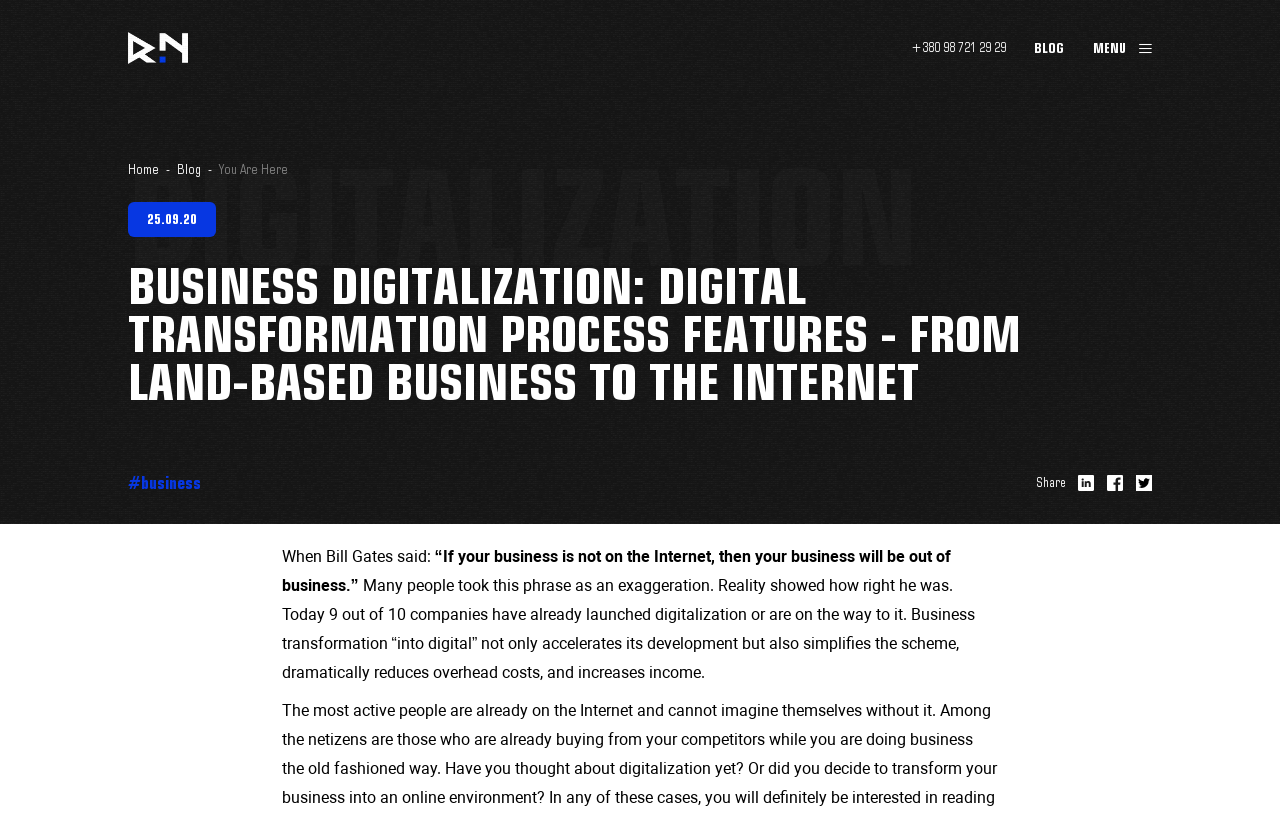What is the phone number on the webpage?
Please provide a single word or phrase as your answer based on the image.

+380 98 721 29 29